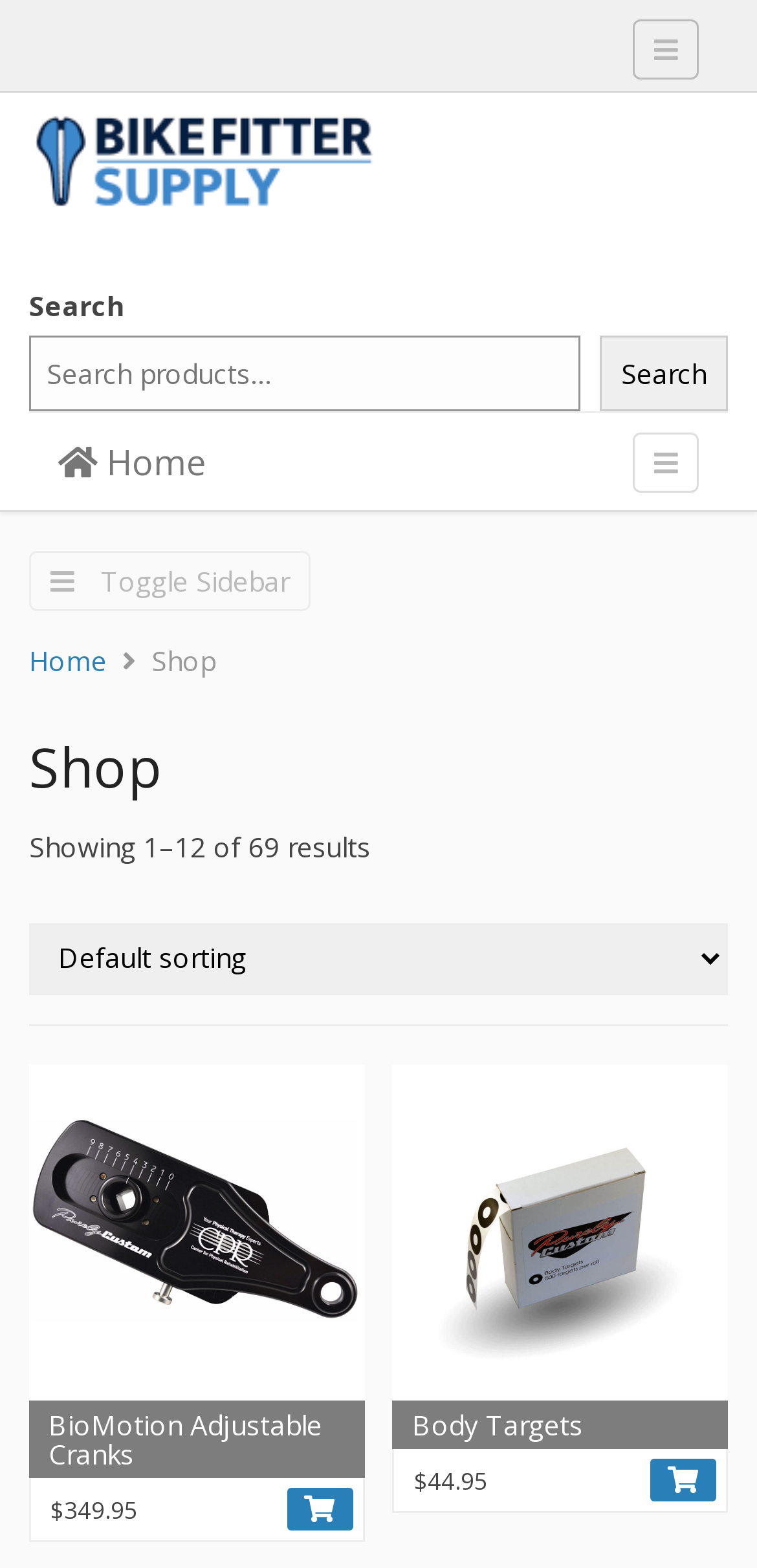Extract the main heading text from the webpage.

Bike Fitter Supply